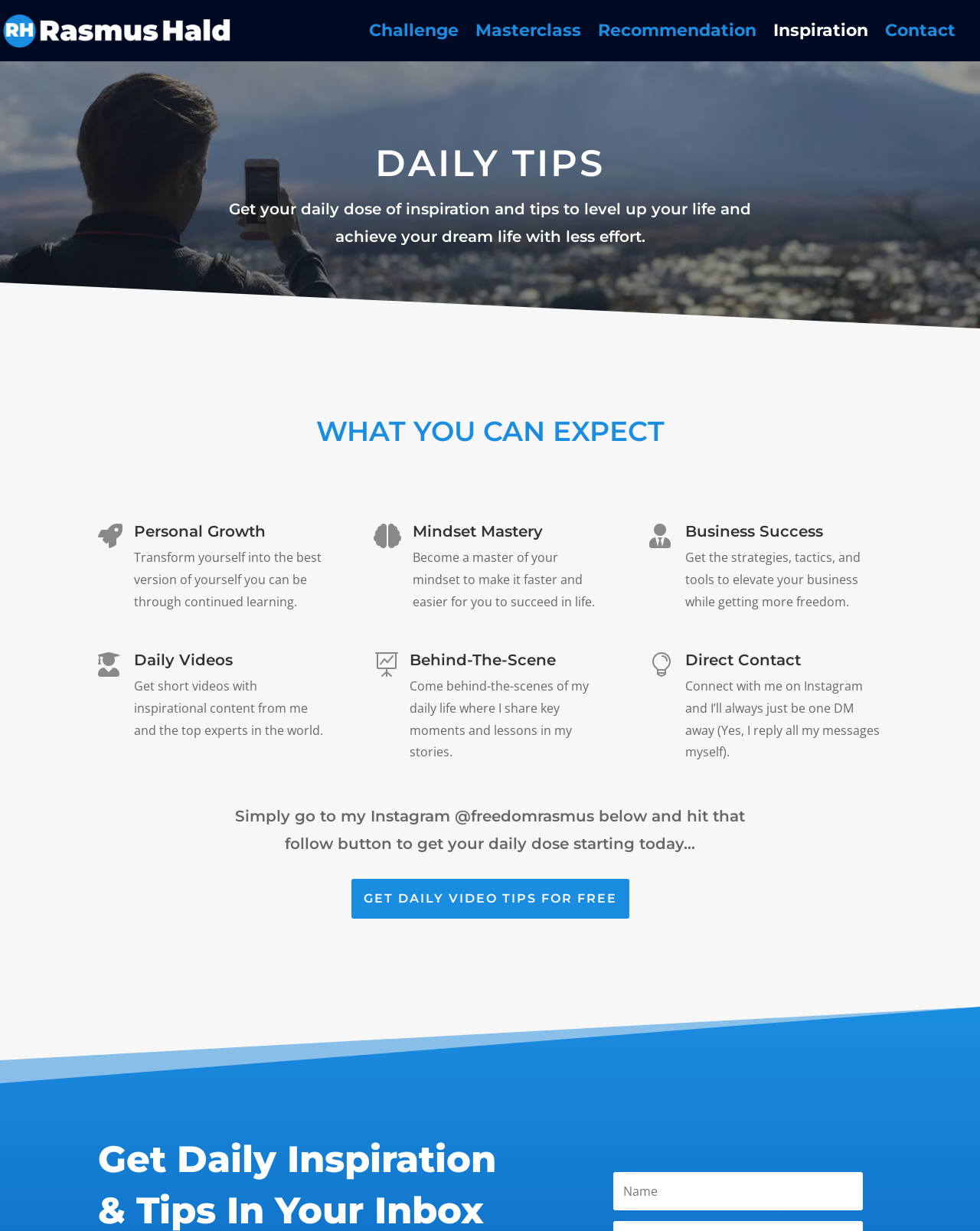Pinpoint the bounding box coordinates of the element that must be clicked to accomplish the following instruction: "Click on the 'Inspiration' link". The coordinates should be in the format of four float numbers between 0 and 1, i.e., [left, top, right, bottom].

[0.789, 0.021, 0.886, 0.05]